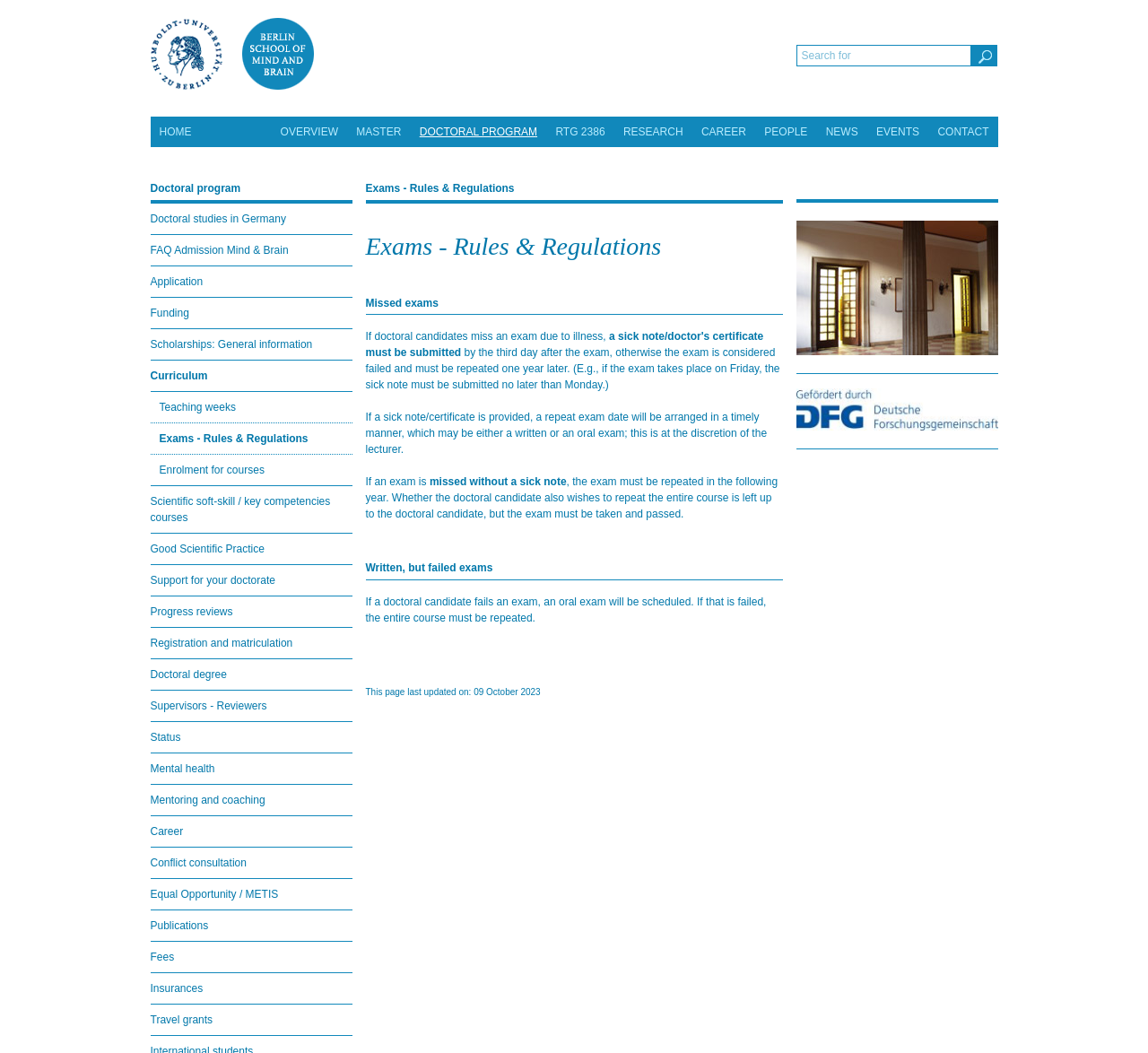Describe all visible elements and their arrangement on the webpage.

The webpage is about the rules and regulations for exams in the Mind and Brain doctoral program. At the top, there are two logos, one for the university and one for the Mind and Brain program, positioned side by side. Below the logos, there is a search bar with a button to the right. 

The main navigation menu is located below the search bar, with links to various sections of the website, including Home, Overview, Master, Doctoral Program, Research, Career, People, News, Events, and Contact.

On the left side of the page, there is a list of links related to the doctoral program, including information on doctoral studies in Germany, admission, application, funding, curriculum, and more.

The main content of the page is divided into sections, with headings and paragraphs of text. The first section is about exams and rules, with a heading "Exams - Rules & Regulations" followed by a paragraph explaining the rules for missing an exam due to illness. The next section is about missed exams, with a heading "Missed exams" and several paragraphs explaining the procedures for submitting a sick note and arranging a repeat exam.

The following sections cover written but failed exams, with a heading "Written, but failed exams" and a paragraph explaining the consequences of failing an exam. At the bottom of the page, there is a note indicating when the page was last updated.